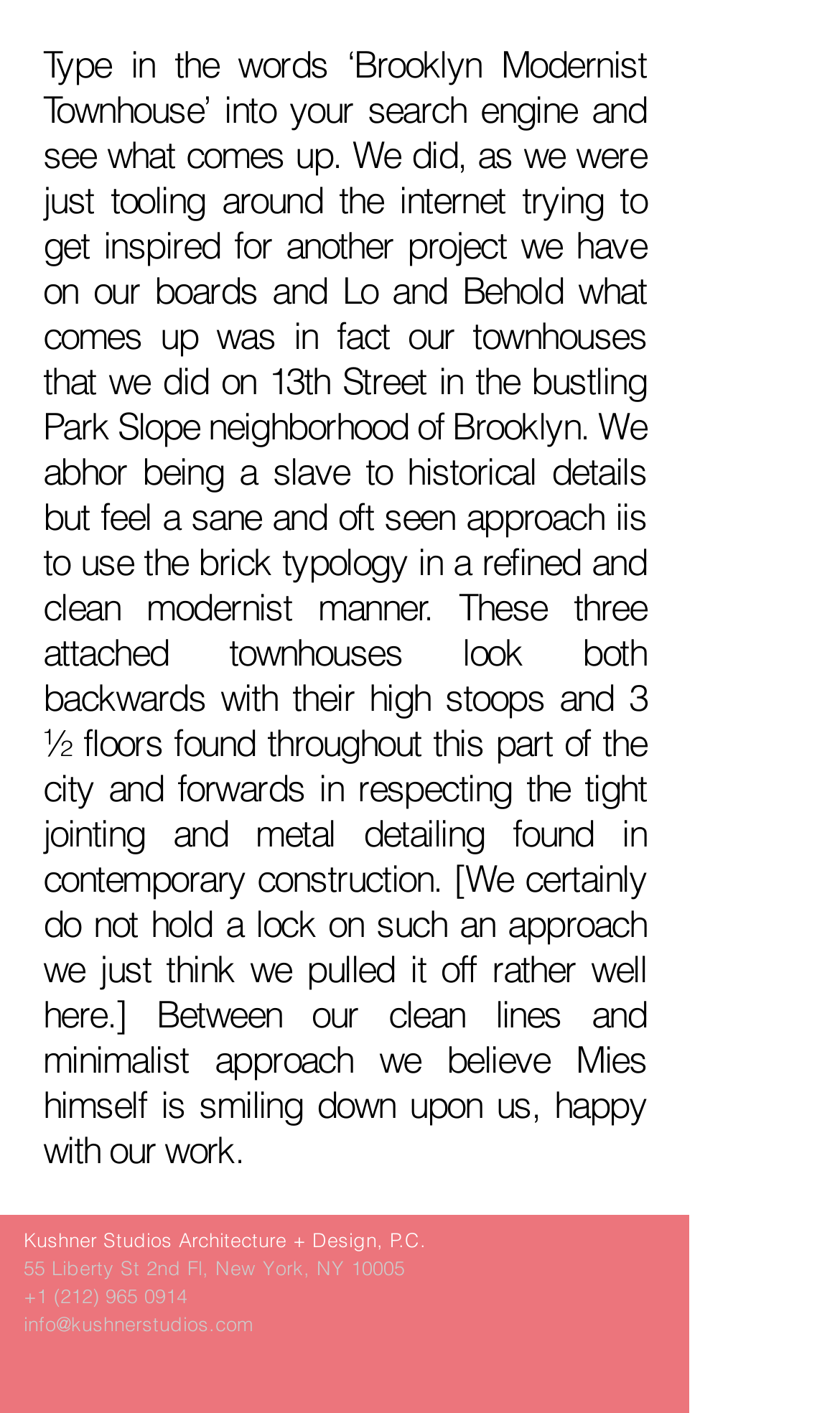Provide a thorough and detailed response to the question by examining the image: 
What is the style of the townhouses mentioned in the text?

I found the answer by reading the text that describes the townhouses. The text mentions that the firm used a 'refined and clean modernist manner' to design the townhouses, which suggests that the style of the townhouses is modernist.